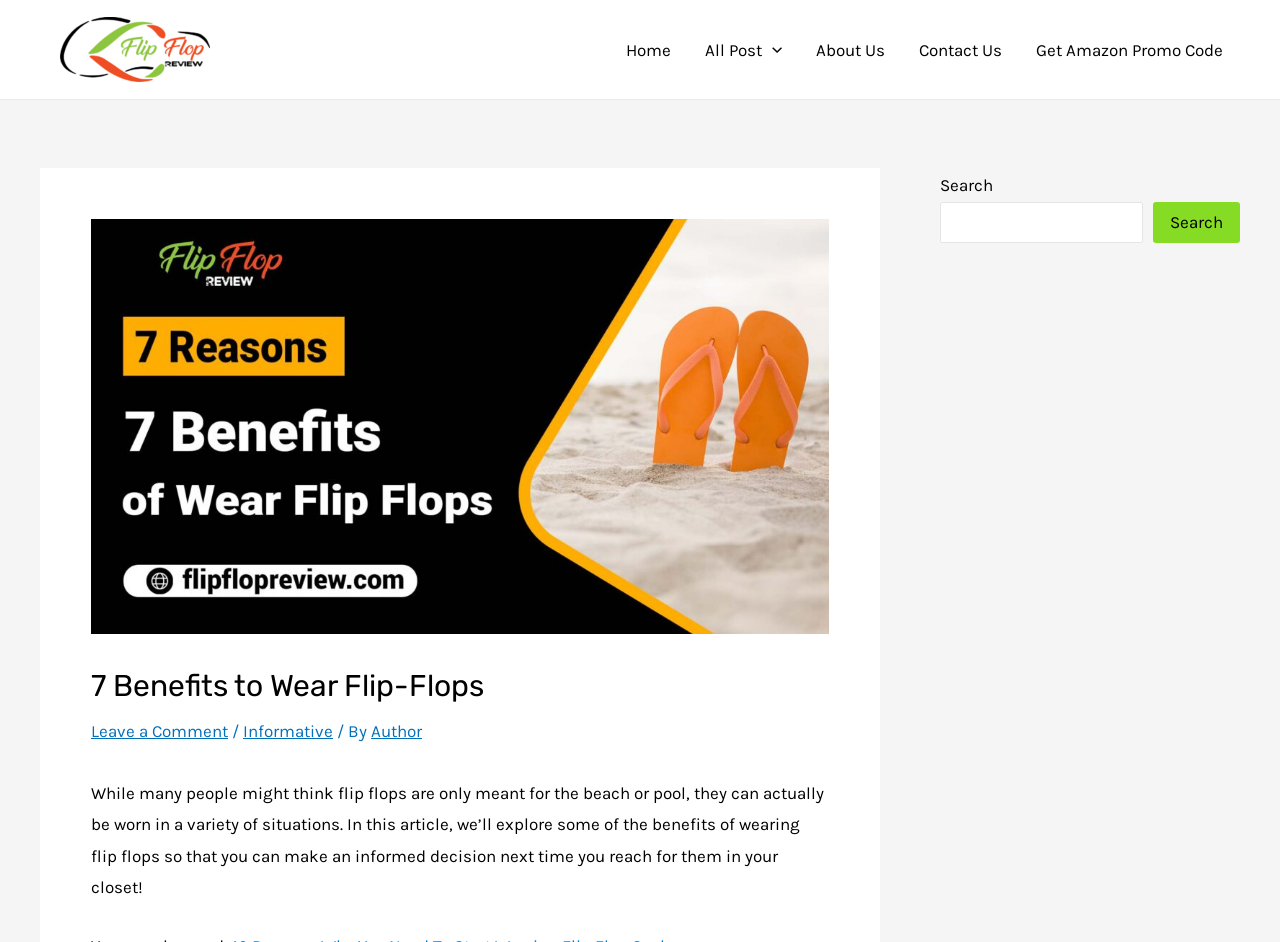Determine the coordinates of the bounding box for the clickable area needed to execute this instruction: "Click the Flip Flop Review logo".

[0.047, 0.04, 0.164, 0.061]